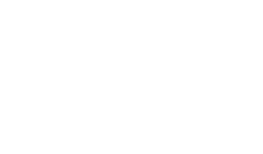Give a detailed explanation of what is happening in the image.

This image, labeled as part of the 'Candybar Couture' web design portfolio, features a stylish logo or emblem associated with the brand. 'Candybar Couture' suggests a contemporary and vibrant design aesthetic, likely related to event planning, catering, or a creative services backdrop. The design may incorporate elements that resonate with themes of sophistication and whimsy, reflective of their branding and services. 

As part of a larger portfolio presentation, this image emphasizes the creative vision and distinctive identity that 'Candybar Couture' embodies, providing viewers with insight into the quality and style of their work.